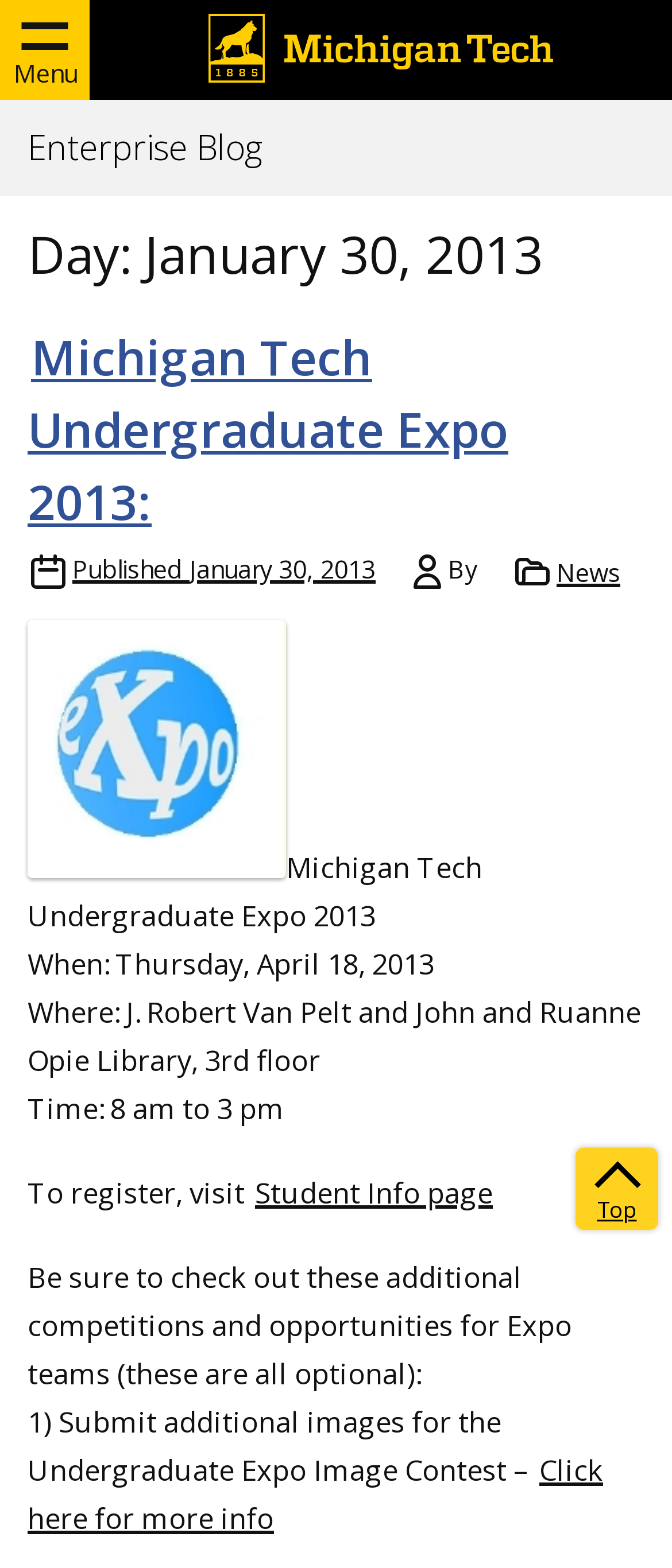What is the time of the event?
Refer to the image and give a detailed answer to the question.

I found the time of the event by looking at the static text 'Time: 8 am to 3 pm' which is a child element of the 'Michigan Tech Undergraduate Expo 2013:' heading.